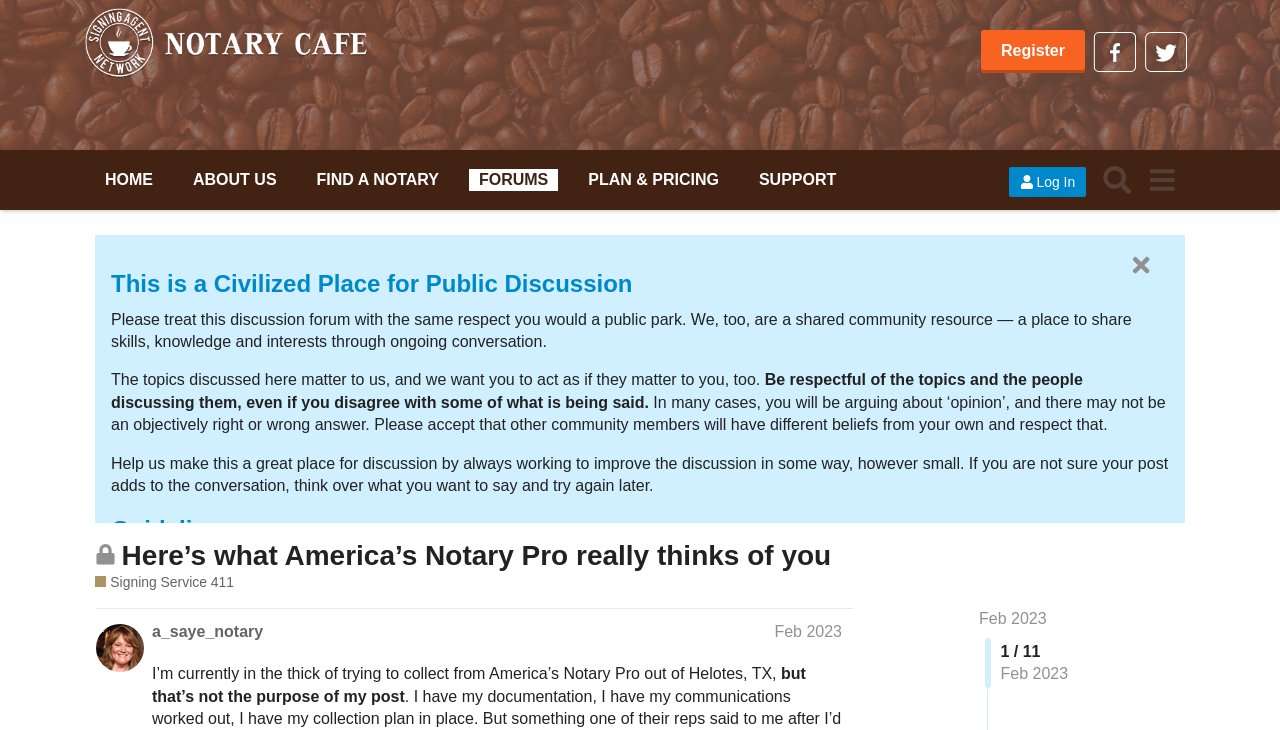Please identify the bounding box coordinates of the clickable element to fulfill the following instruction: "Search for something". The coordinates should be four float numbers between 0 and 1, i.e., [left, top, right, bottom].

[0.855, 0.215, 0.89, 0.278]